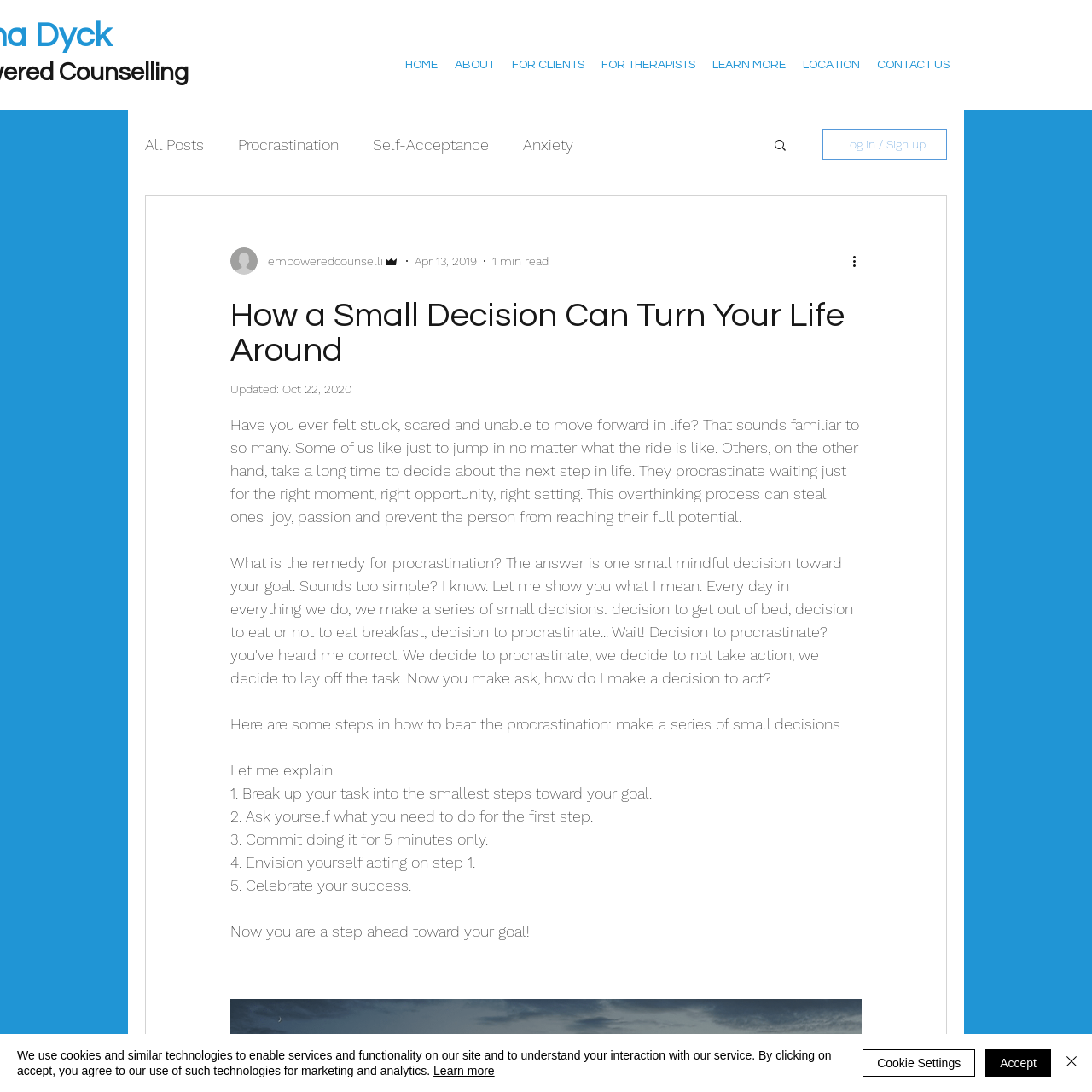Please identify the bounding box coordinates of the element on the webpage that should be clicked to follow this instruction: "Search for something". The bounding box coordinates should be given as four float numbers between 0 and 1, formatted as [left, top, right, bottom].

[0.707, 0.126, 0.722, 0.142]